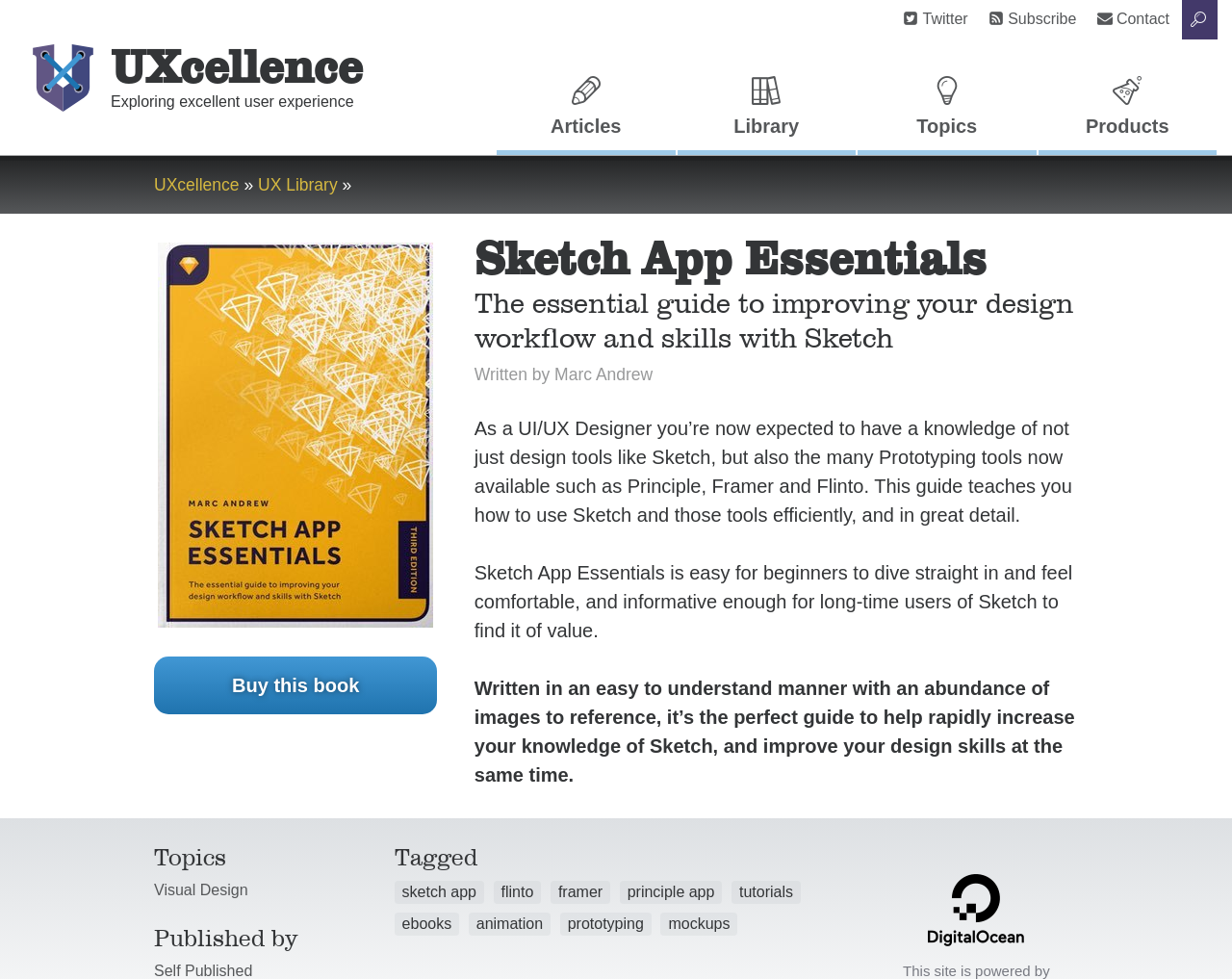Please determine the bounding box coordinates of the section I need to click to accomplish this instruction: "Read the article about Sketch App Essentials".

[0.125, 0.248, 0.355, 0.641]